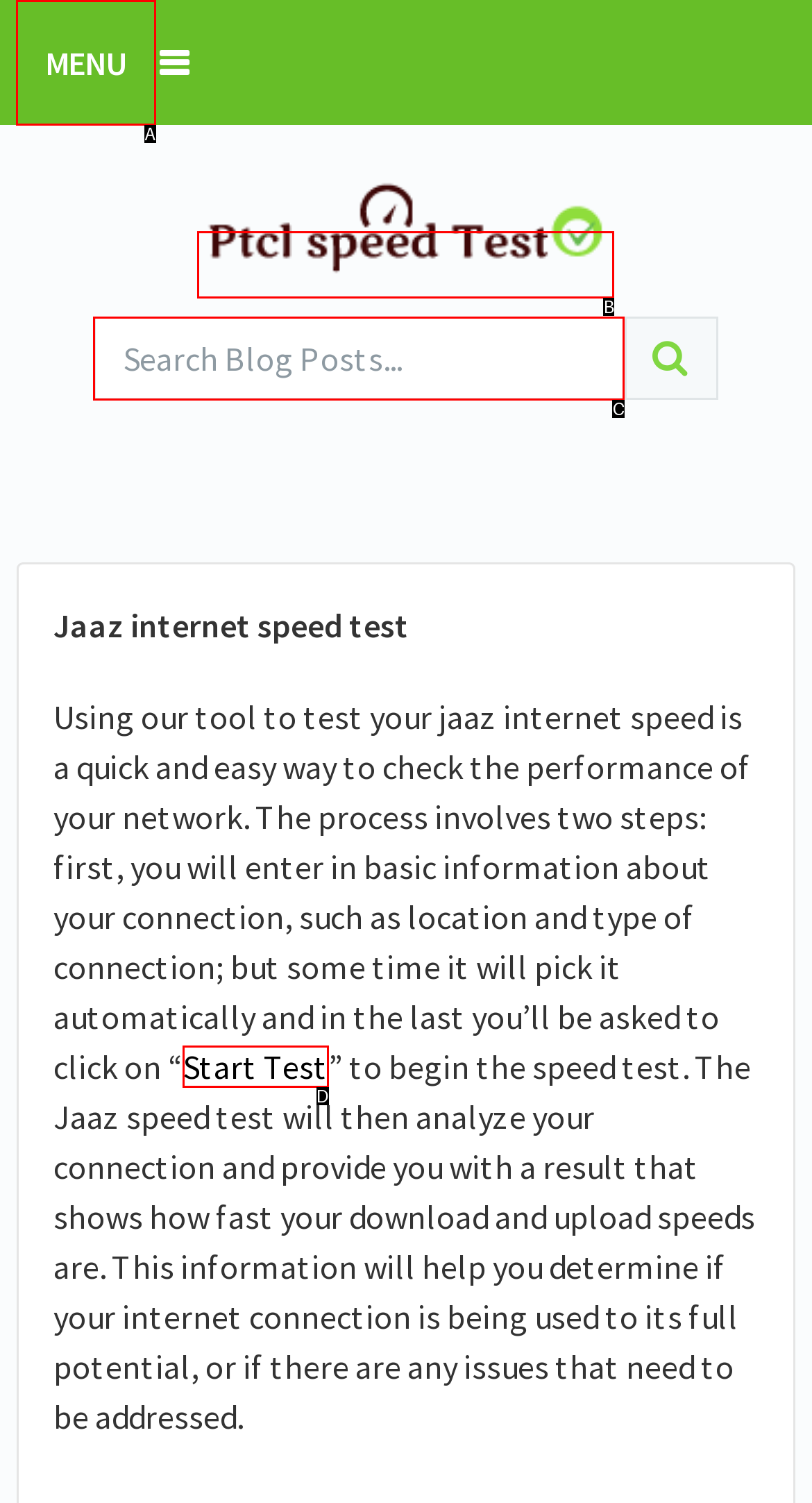Identify the option that corresponds to the description: Menu. Provide only the letter of the option directly.

A